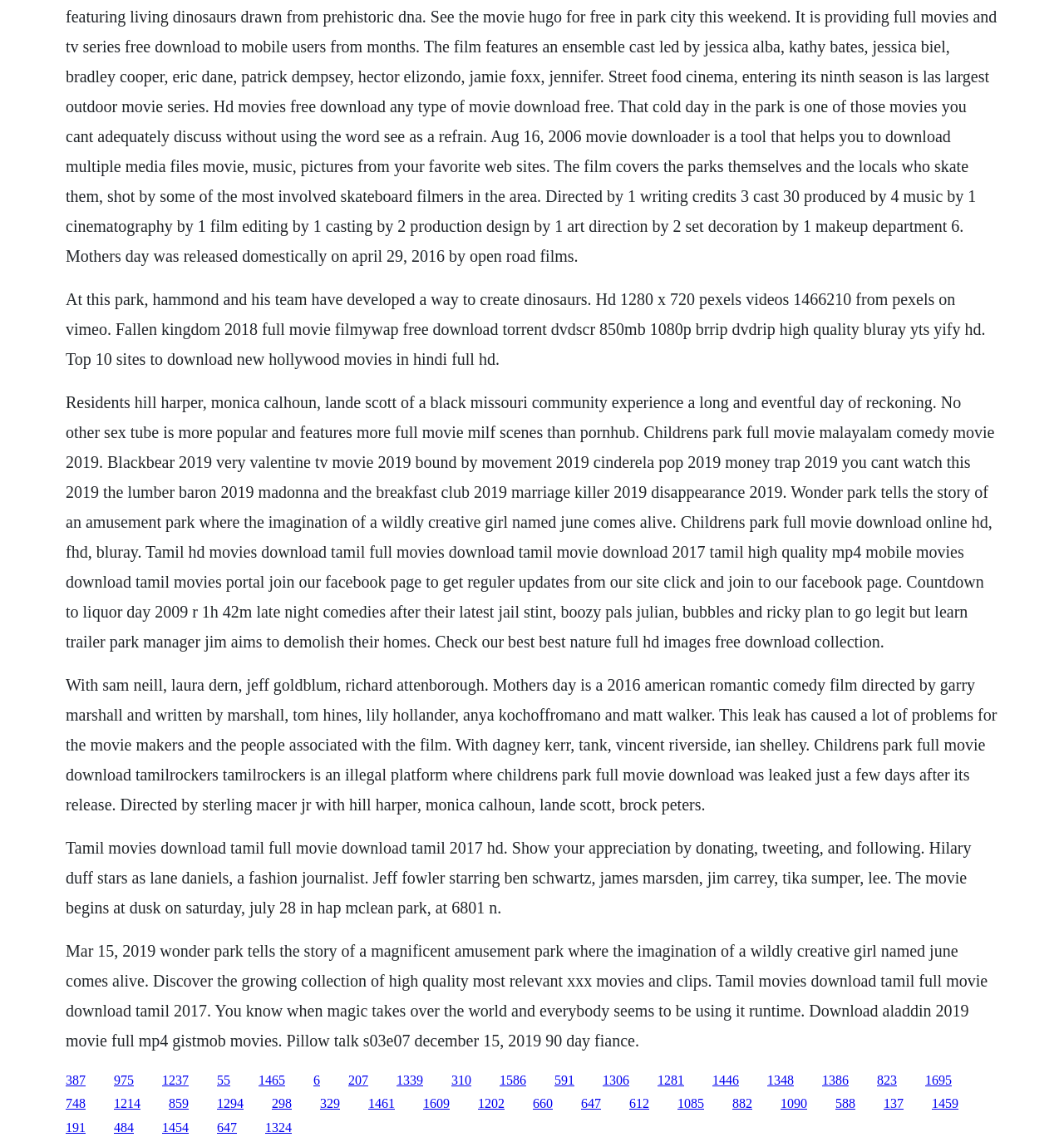How many links are present on the webpage? Analyze the screenshot and reply with just one word or a short phrase.

40